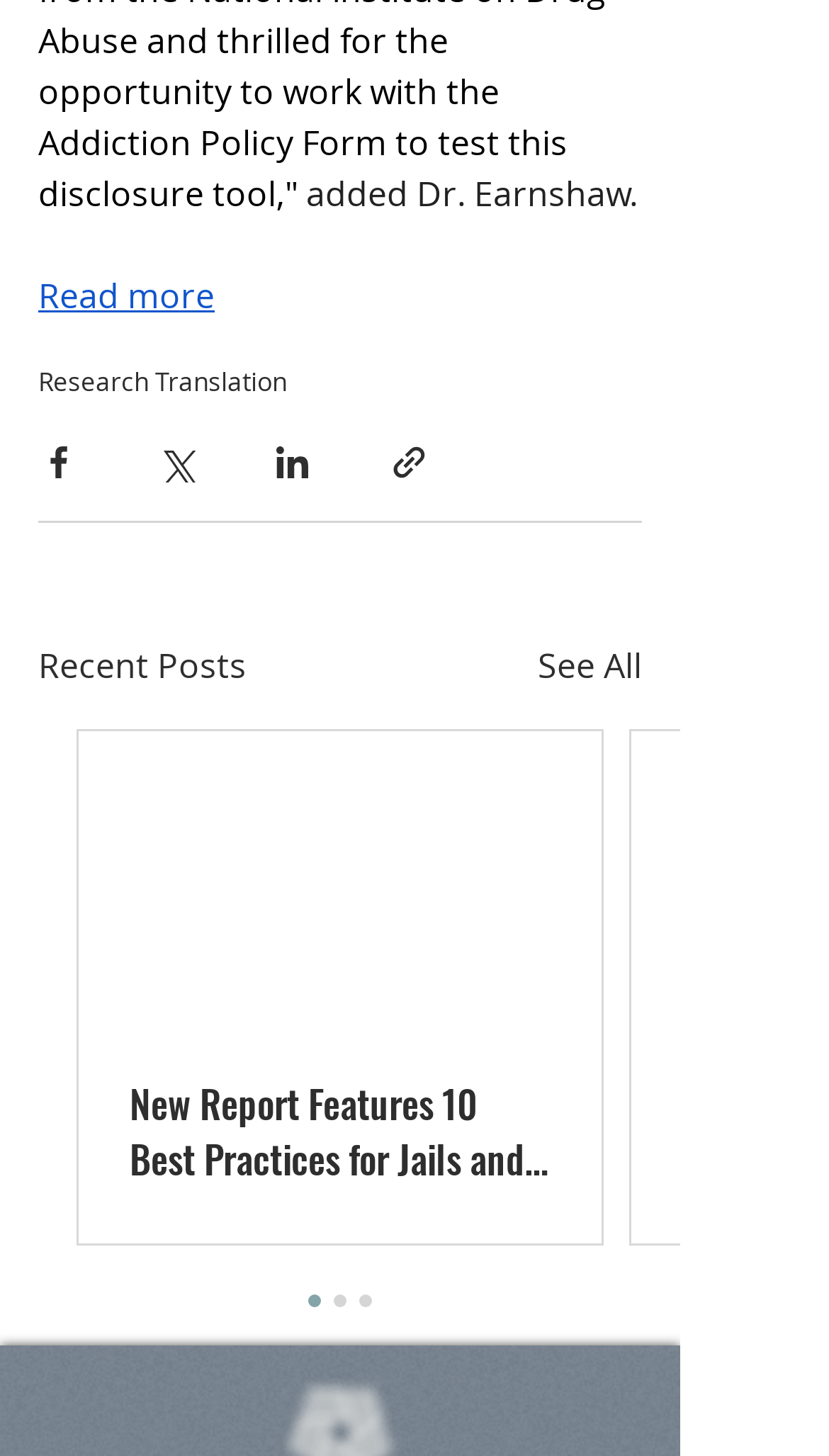Locate the bounding box coordinates of the clickable region necessary to complete the following instruction: "Share via Facebook". Provide the coordinates in the format of four float numbers between 0 and 1, i.e., [left, top, right, bottom].

[0.046, 0.304, 0.095, 0.331]